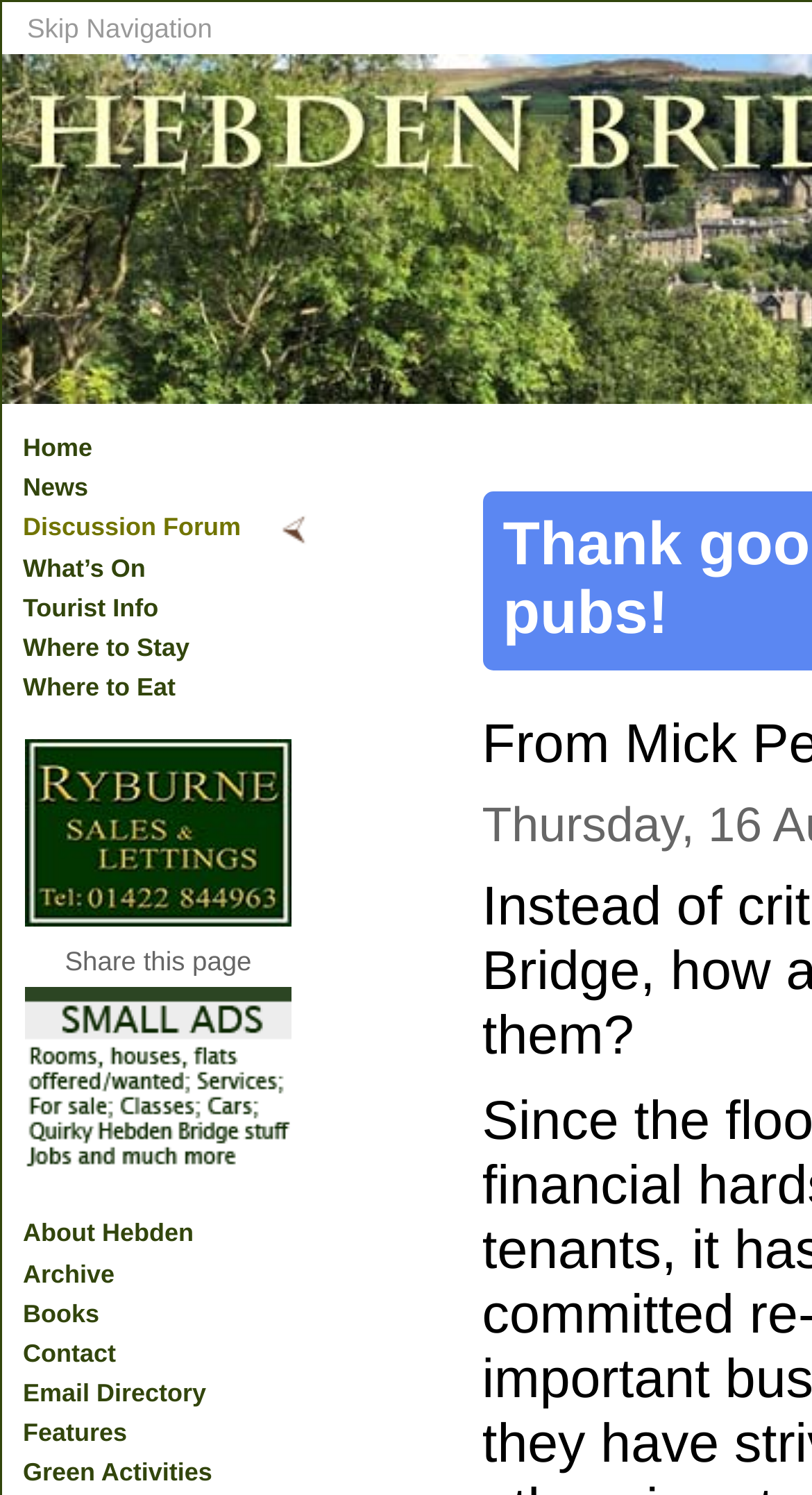What is the purpose of the 'Share this page' button?
Refer to the image and provide a one-word or short phrase answer.

To share the page